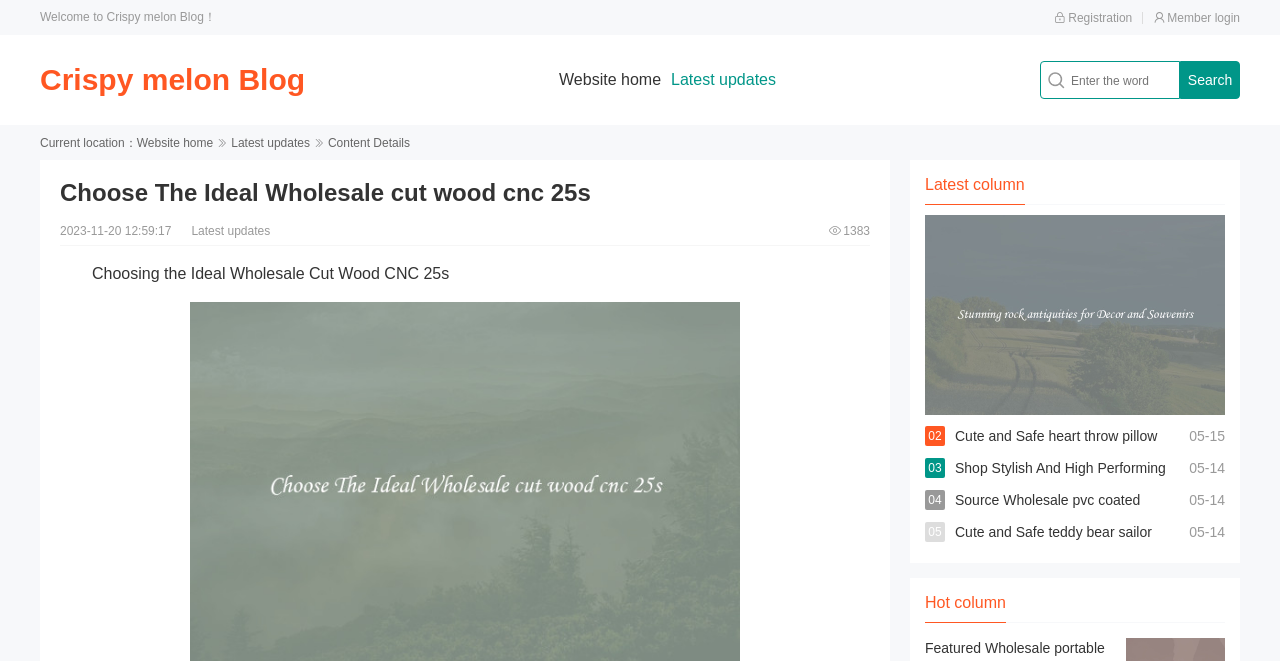Identify the bounding box coordinates for the UI element that matches this description: "Search".

[0.922, 0.092, 0.969, 0.15]